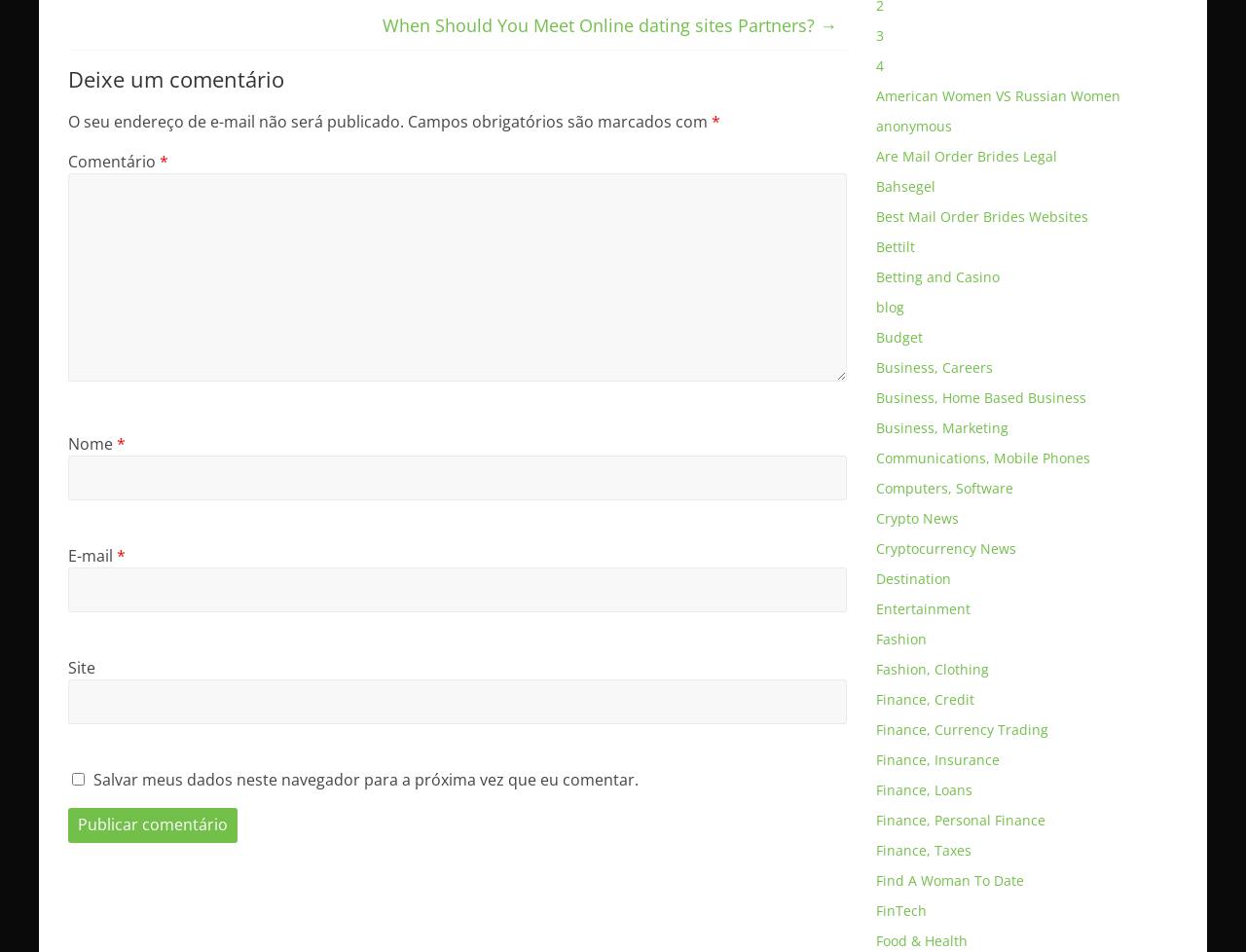Please provide the bounding box coordinate of the region that matches the element description: American Women VS Russian Women. Coordinates should be in the format (top-left x, top-left y, bottom-right x, bottom-right y) and all values should be between 0 and 1.

[0.703, 0.091, 0.899, 0.11]